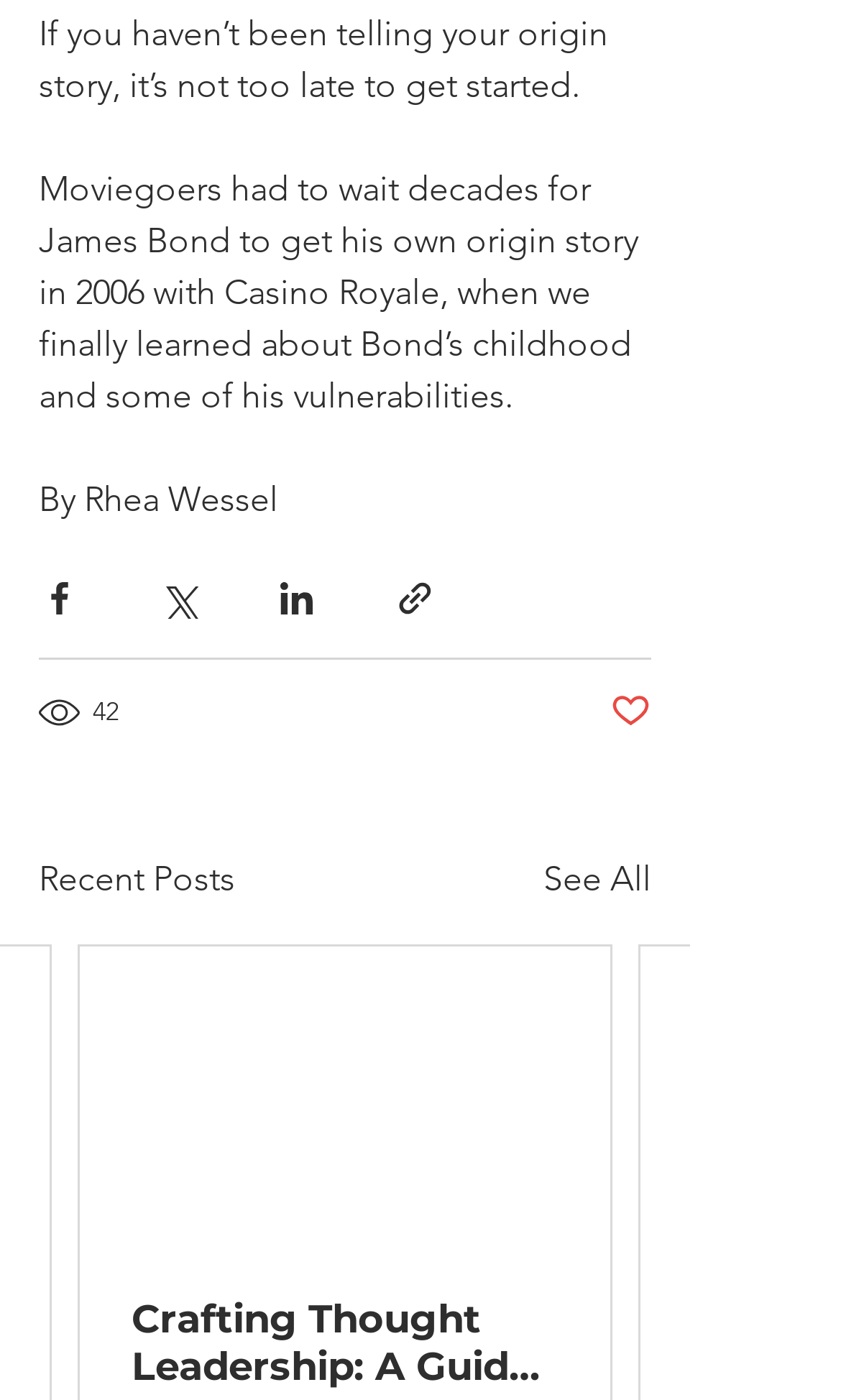Determine the bounding box coordinates of the region I should click to achieve the following instruction: "Read the post about Crafting Thought Leadership". Ensure the bounding box coordinates are four float numbers between 0 and 1, i.e., [left, top, right, bottom].

[0.156, 0.926, 0.664, 0.994]